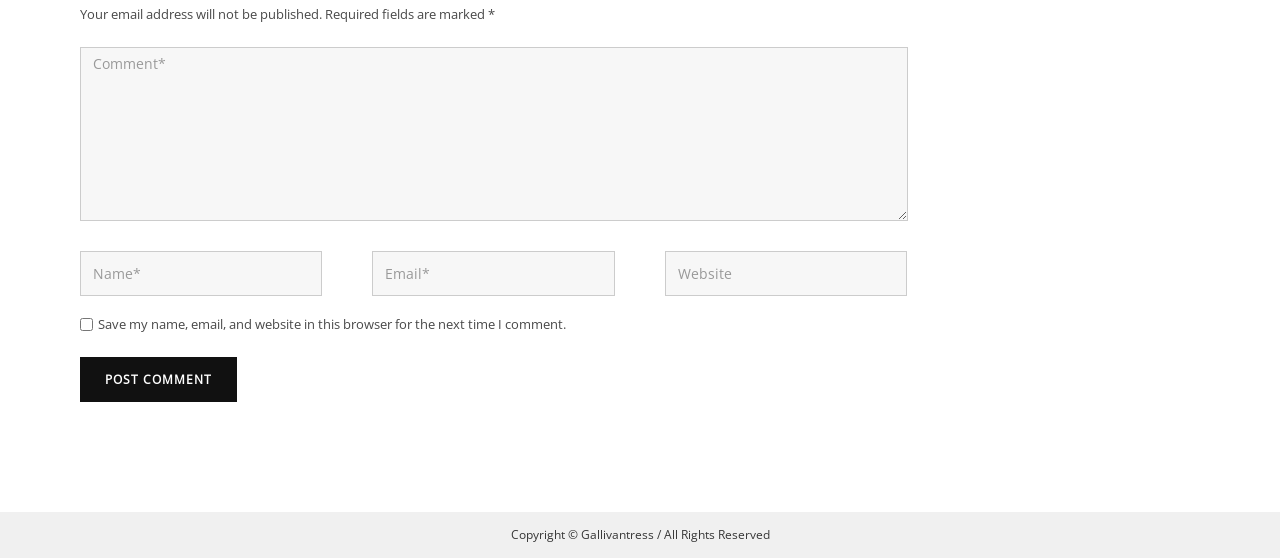Provide a brief response using a word or short phrase to this question:
What is the button's function?

Post Comment